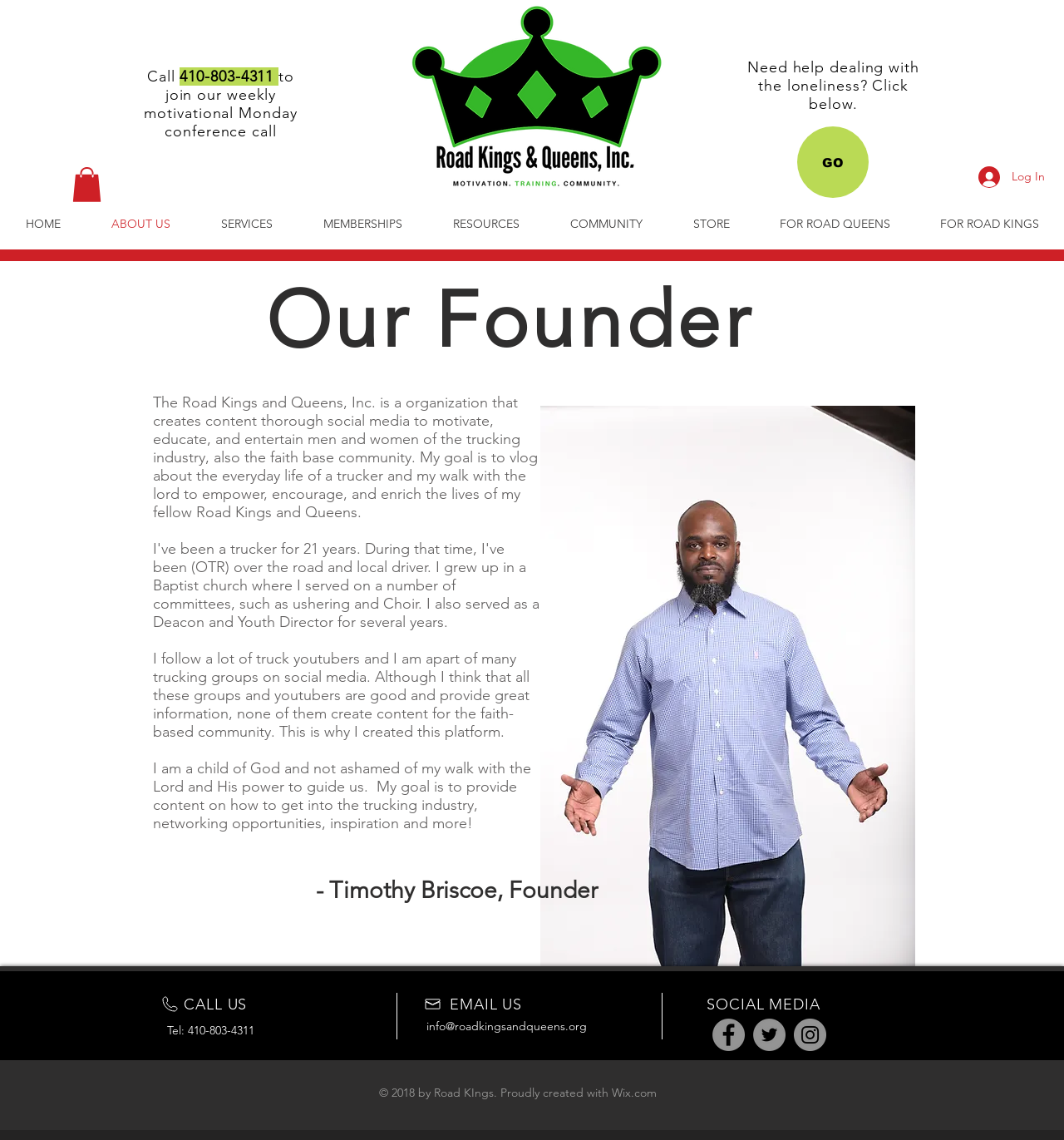Please provide the bounding box coordinates for the element that needs to be clicked to perform the instruction: "Log in to the website". The coordinates must consist of four float numbers between 0 and 1, formatted as [left, top, right, bottom].

[0.909, 0.141, 0.993, 0.169]